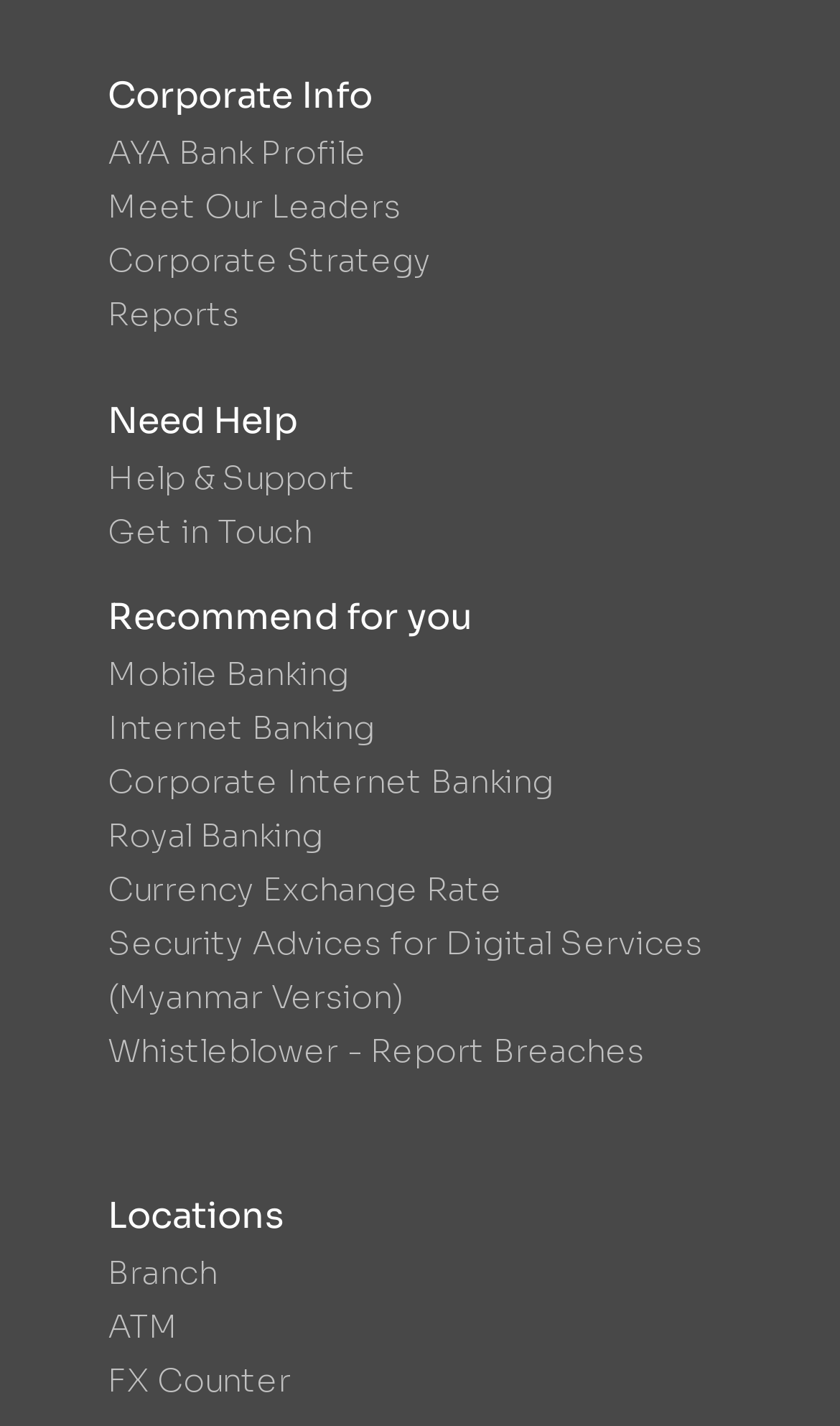Select the bounding box coordinates of the element I need to click to carry out the following instruction: "Click Mercedes-Benz Logo".

None